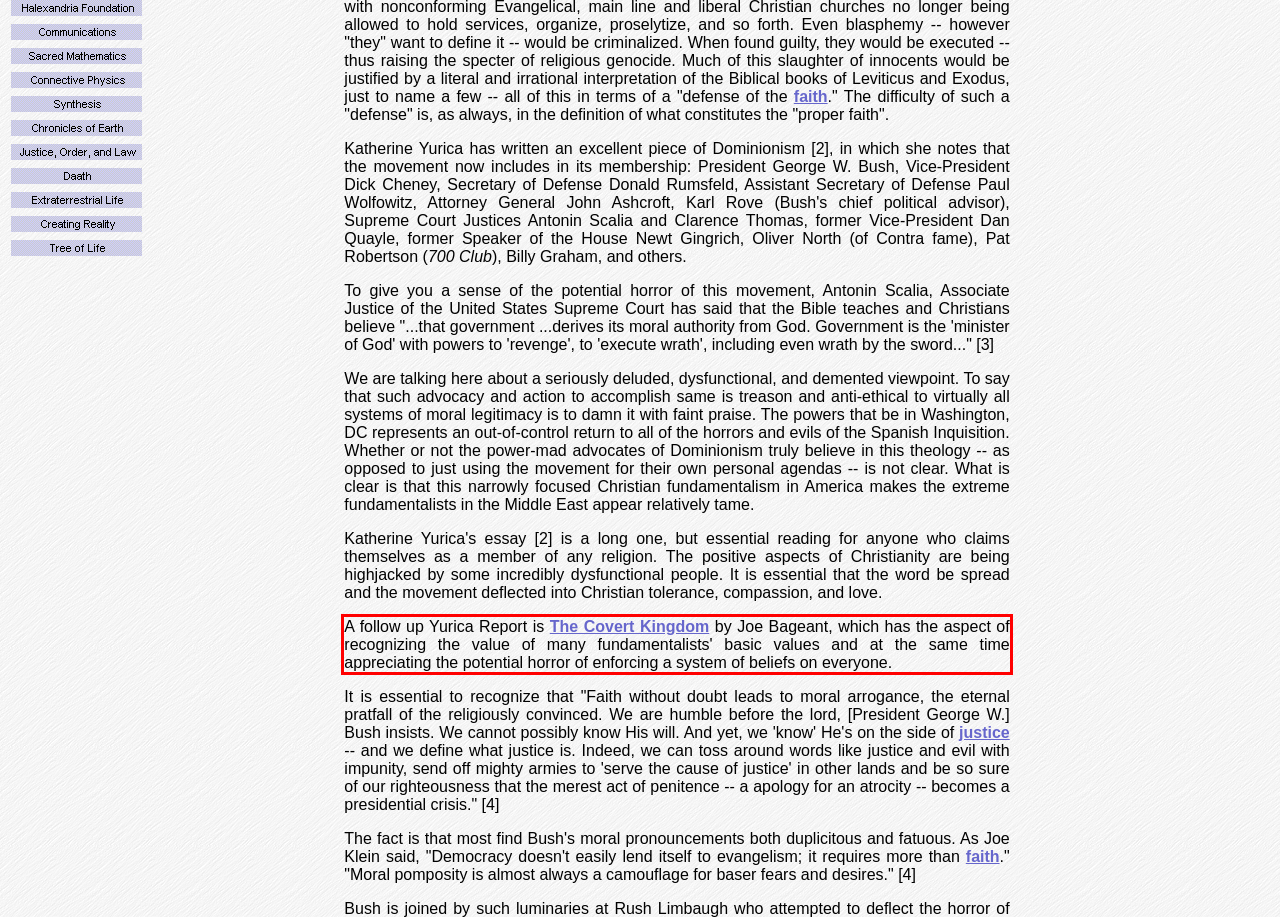From the provided screenshot, extract the text content that is enclosed within the red bounding box.

A follow up Yurica Report is The Covert Kingdom by Joe Bageant, which has the aspect of recognizing the value of many fundamentalists' basic values and at the same time appreciating the potential horror of enforcing a system of beliefs on everyone.